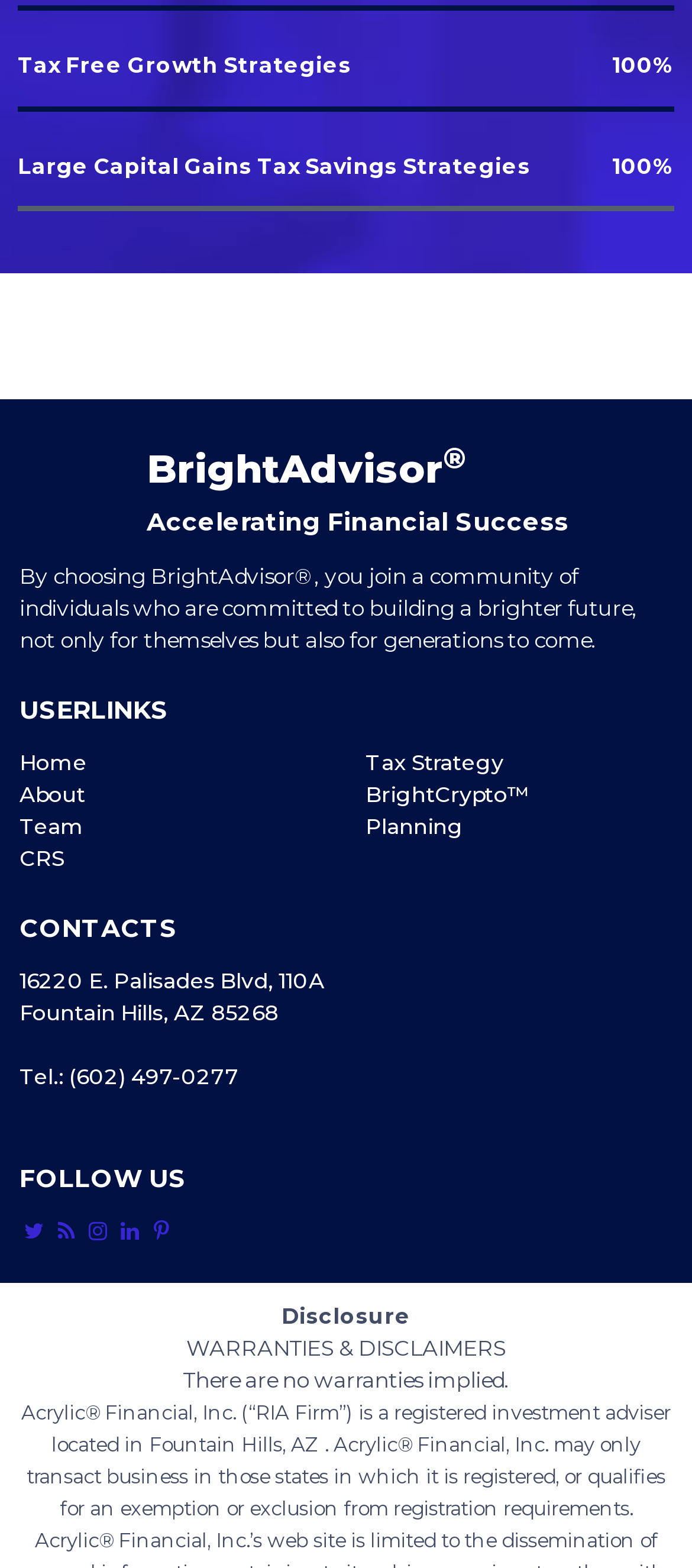Give a concise answer of one word or phrase to the question: 
What is the name of the company?

BrightAdvisor